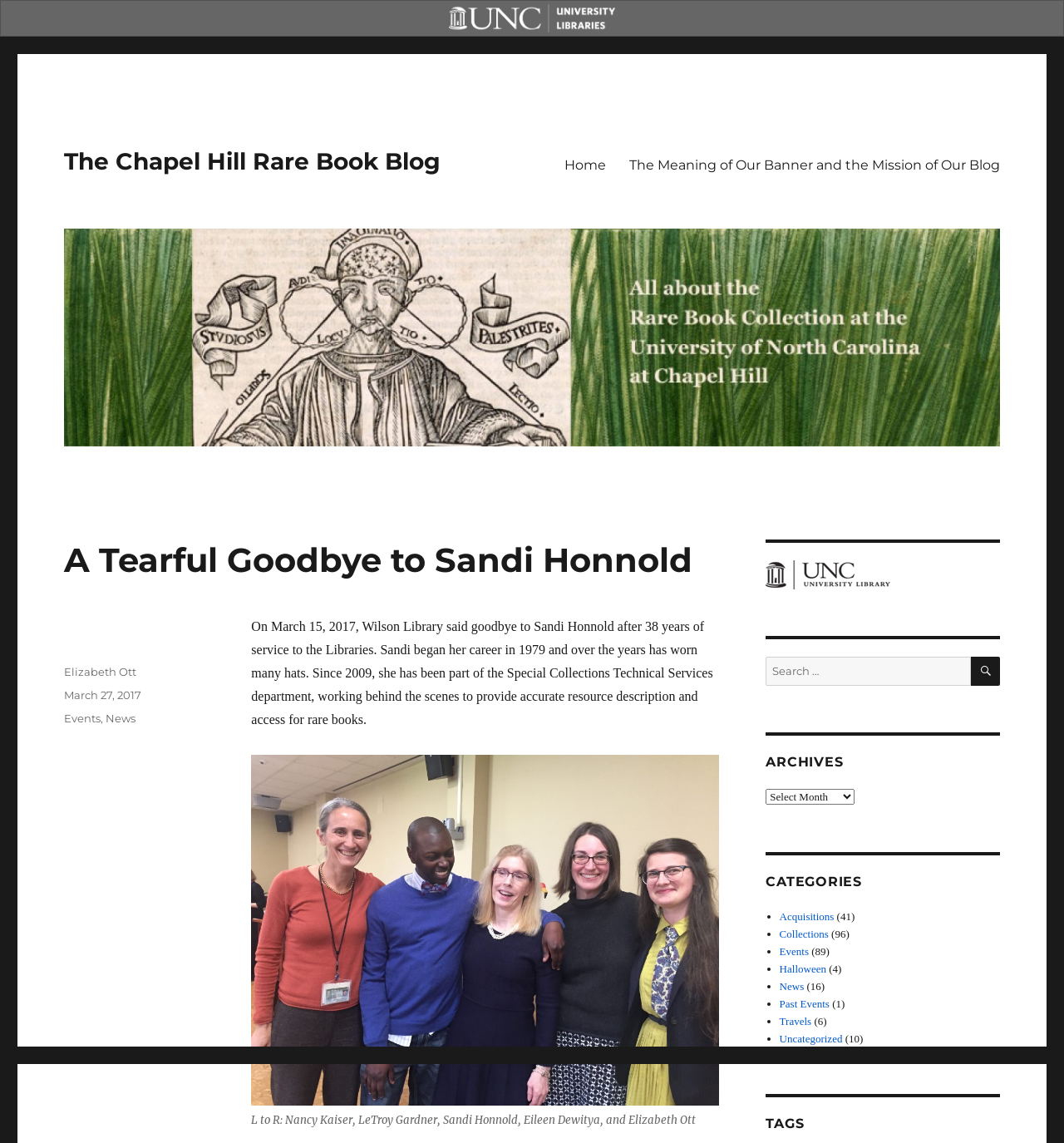Pinpoint the bounding box coordinates of the clickable area needed to execute the instruction: "Read the blog post by Elizabeth Ott". The coordinates should be specified as four float numbers between 0 and 1, i.e., [left, top, right, bottom].

[0.06, 0.582, 0.128, 0.593]